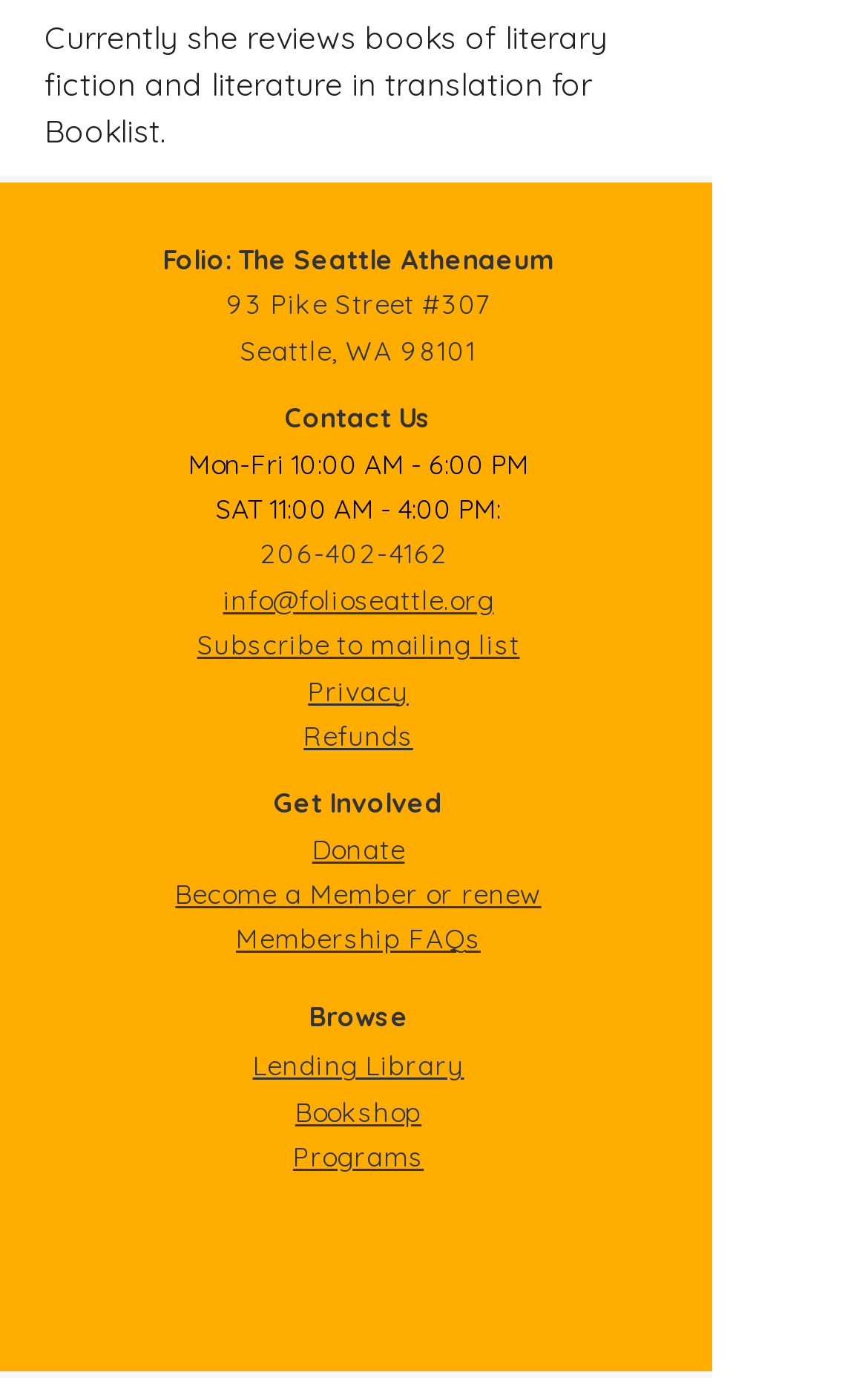Please determine the bounding box coordinates for the element that should be clicked to follow these instructions: "Visit the Lending Library".

[0.291, 0.761, 0.535, 0.786]